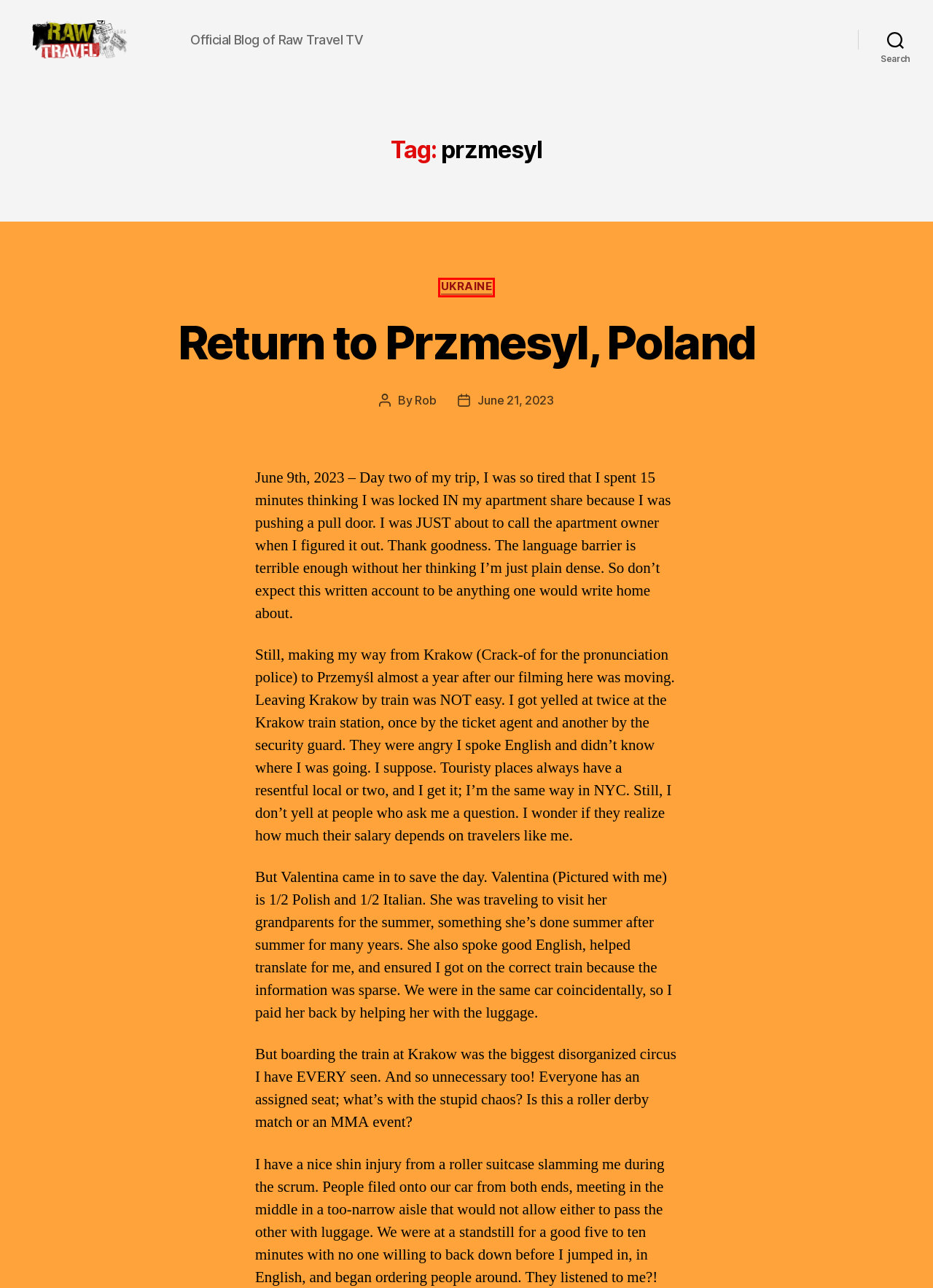You are provided with a screenshot of a webpage that includes a red rectangle bounding box. Please choose the most appropriate webpage description that matches the new webpage after clicking the element within the red bounding box. Here are the candidates:
A. Blog Tool, Publishing Platform, and CMS – WordPress.org
B. Ukraine – Raw Travel TV Blog
C. robert rose – Raw Travel TV Blog
D. Rob – Raw Travel TV Blog
E. ukraine – Raw Travel TV Blog
F. Raw Travel TV Blog – Official Blog of Raw Travel TV
G. Return to Przmesyl, Poland – Raw Travel TV Blog
H. russia – Raw Travel TV Blog

B